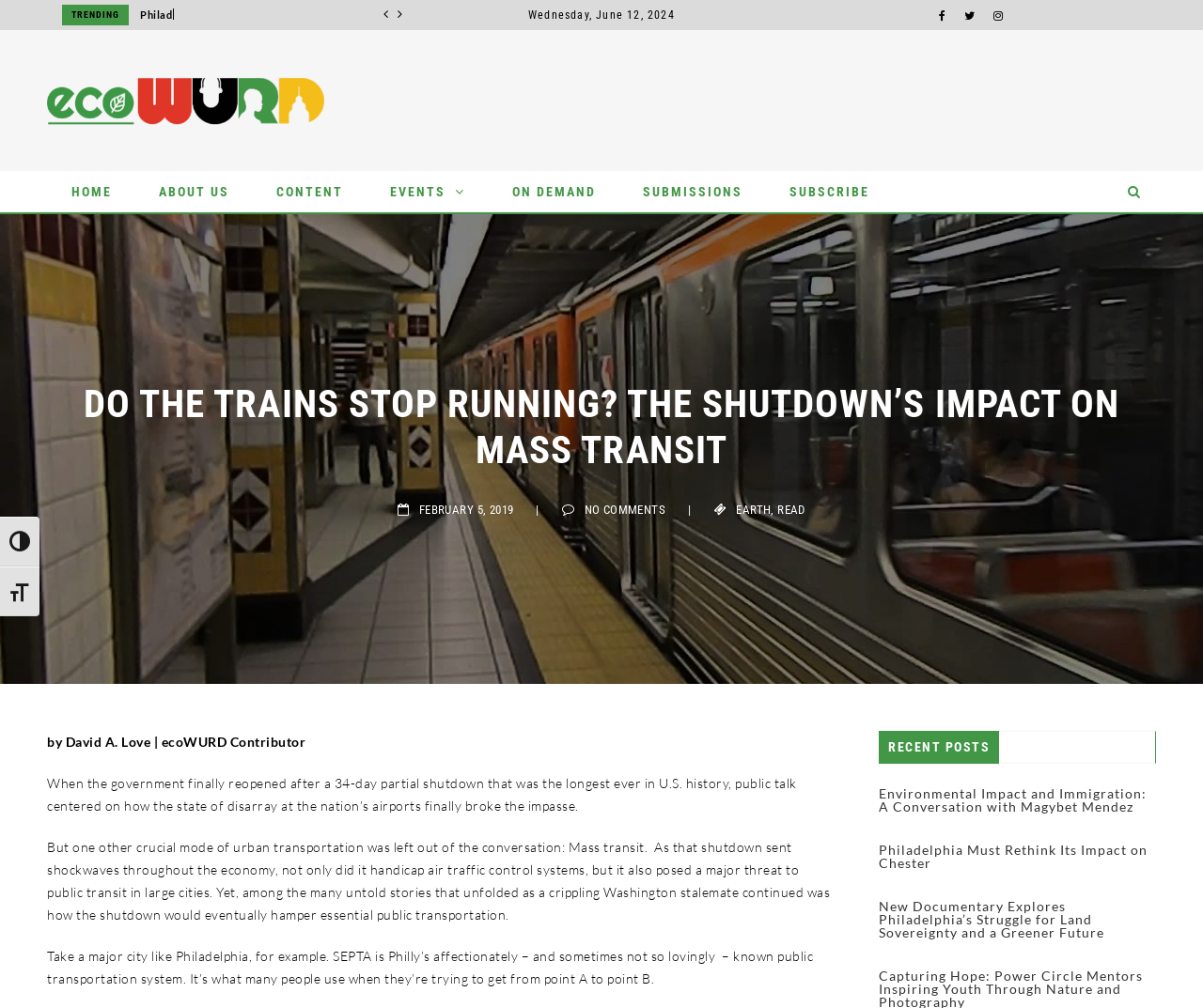What is the name of the contributor of the article?
Please answer the question with a detailed and comprehensive explanation.

I found the name of the contributor of the article by looking at the static text element that says 'by David A. Love | ecoWURD Contributor' which is located below the main heading of the article.